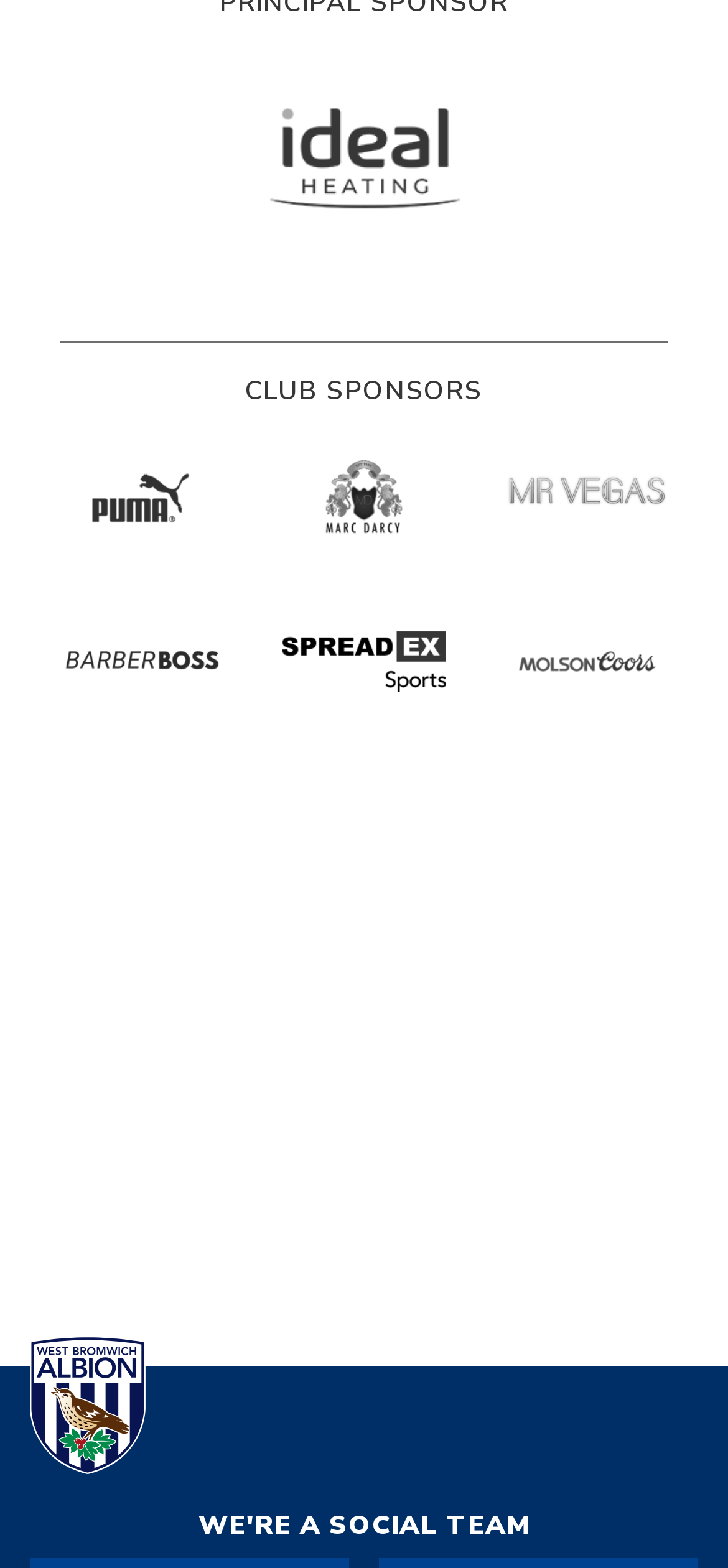What is the text of the second heading on this webpage? Observe the screenshot and provide a one-word or short phrase answer.

WE'RE A SOCIAL TEAM